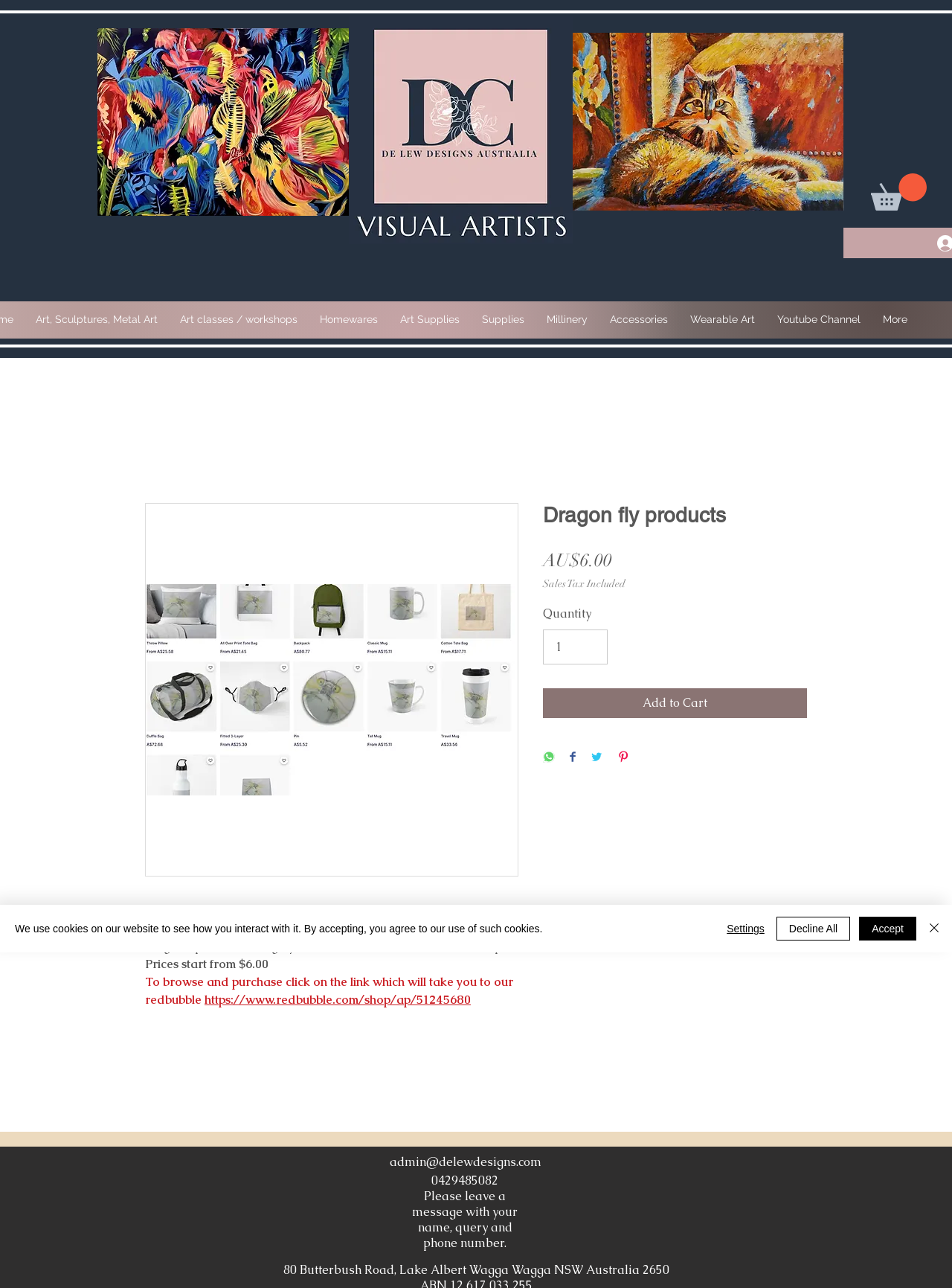What is the name of the artist who created the original pencil drawing?
Based on the screenshot, give a detailed explanation to answer the question.

I found the name of the artist by reading the product description, which says 'Original pencil drawing by Donna Lewis on our redbubble shop'. This indicates that the artist who created the original pencil drawing is Donna Lewis.